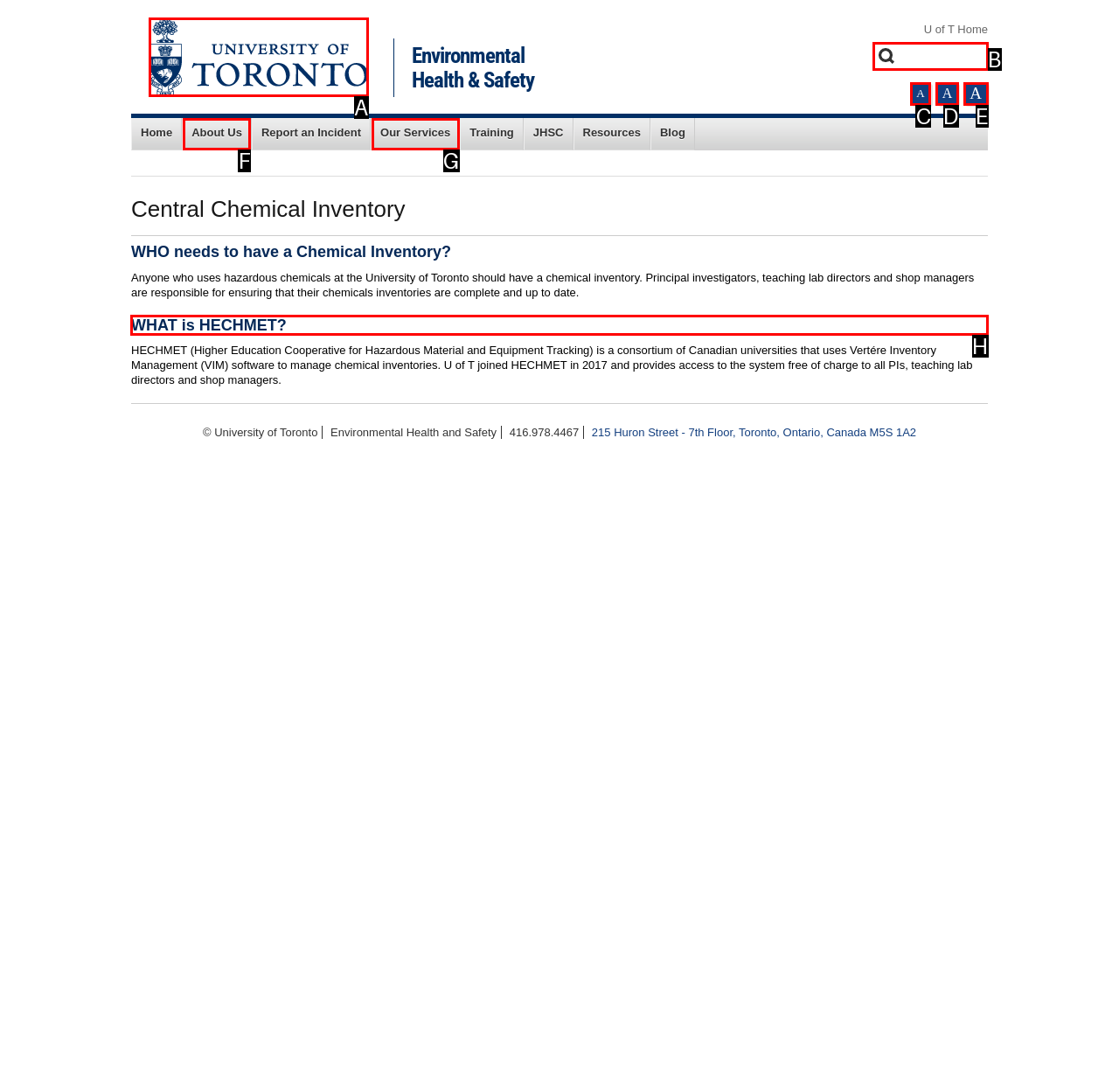Select the HTML element that needs to be clicked to carry out the task: Read about HECHMET
Provide the letter of the correct option.

H